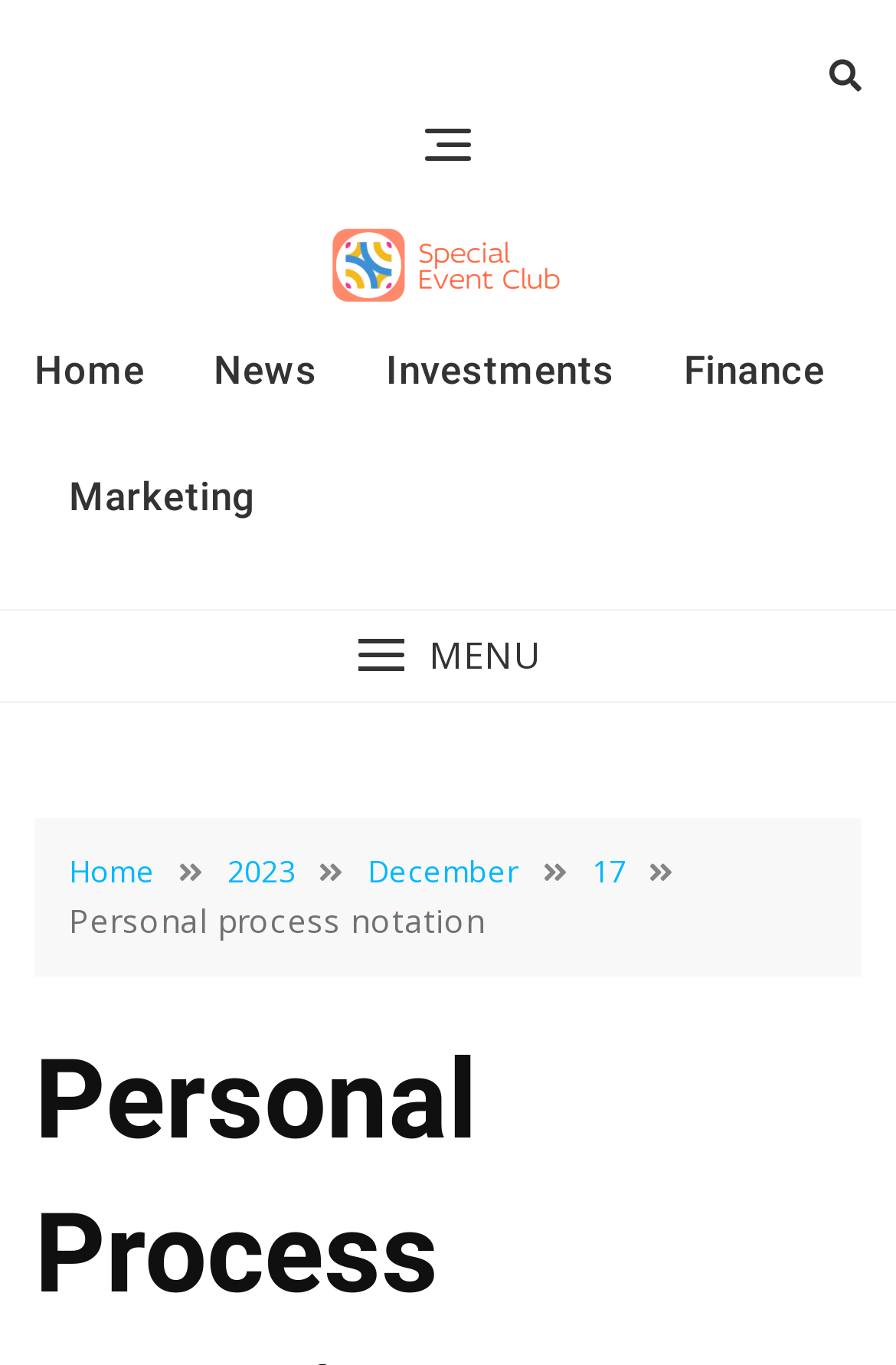Utilize the details in the image to give a detailed response to the question: How many main links are there in the top menu?

I counted the number of links in the top menu and found five links: 'Home', 'News', 'Investments', 'Finance', and 'Marketing'.